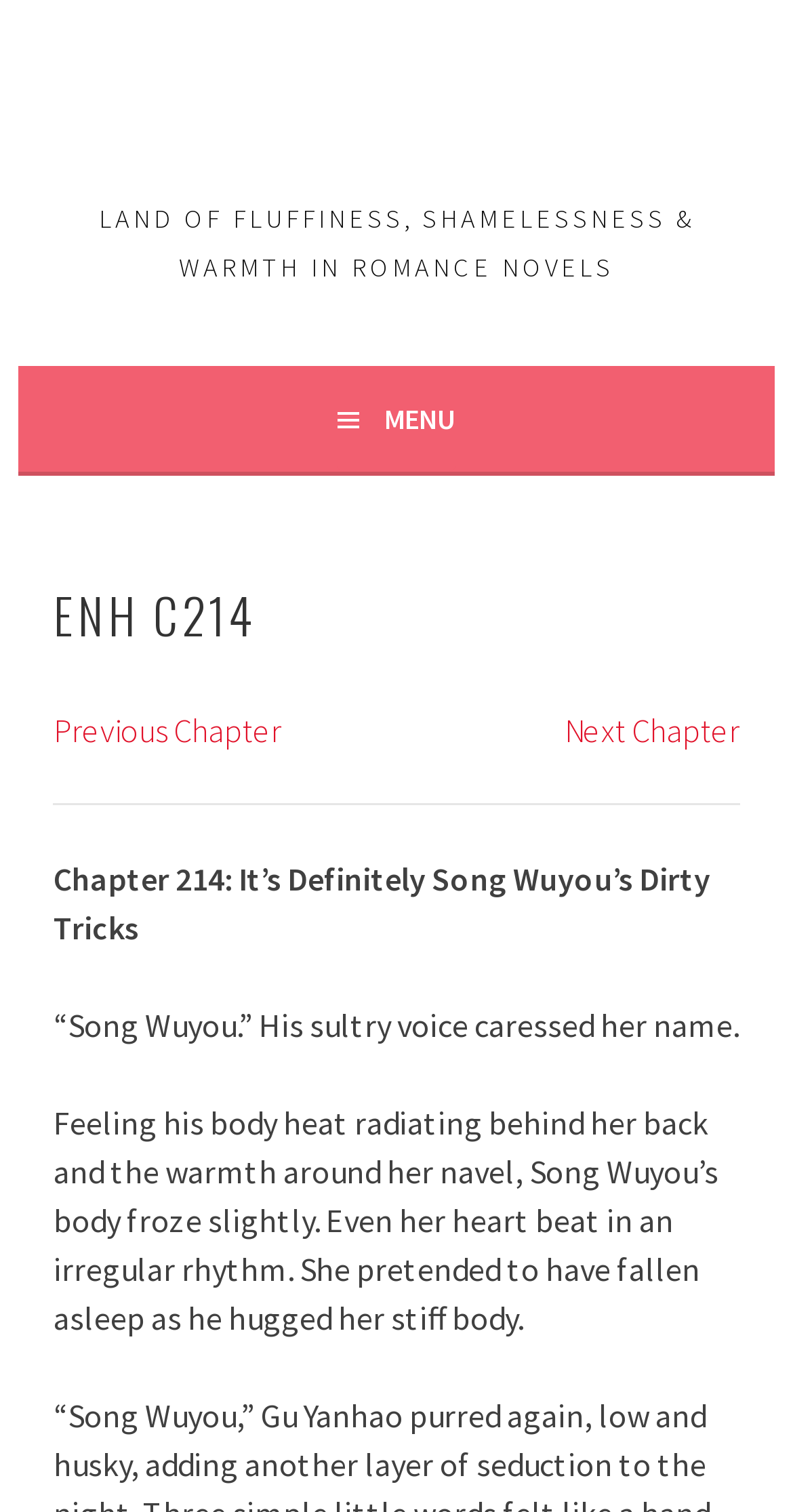Analyze the image and provide a detailed answer to the question: What is the name mentioned in the chapter?

I found the answer by reading the StaticText elements and identifying the name 'Song Wuyou' which is mentioned multiple times in the text.